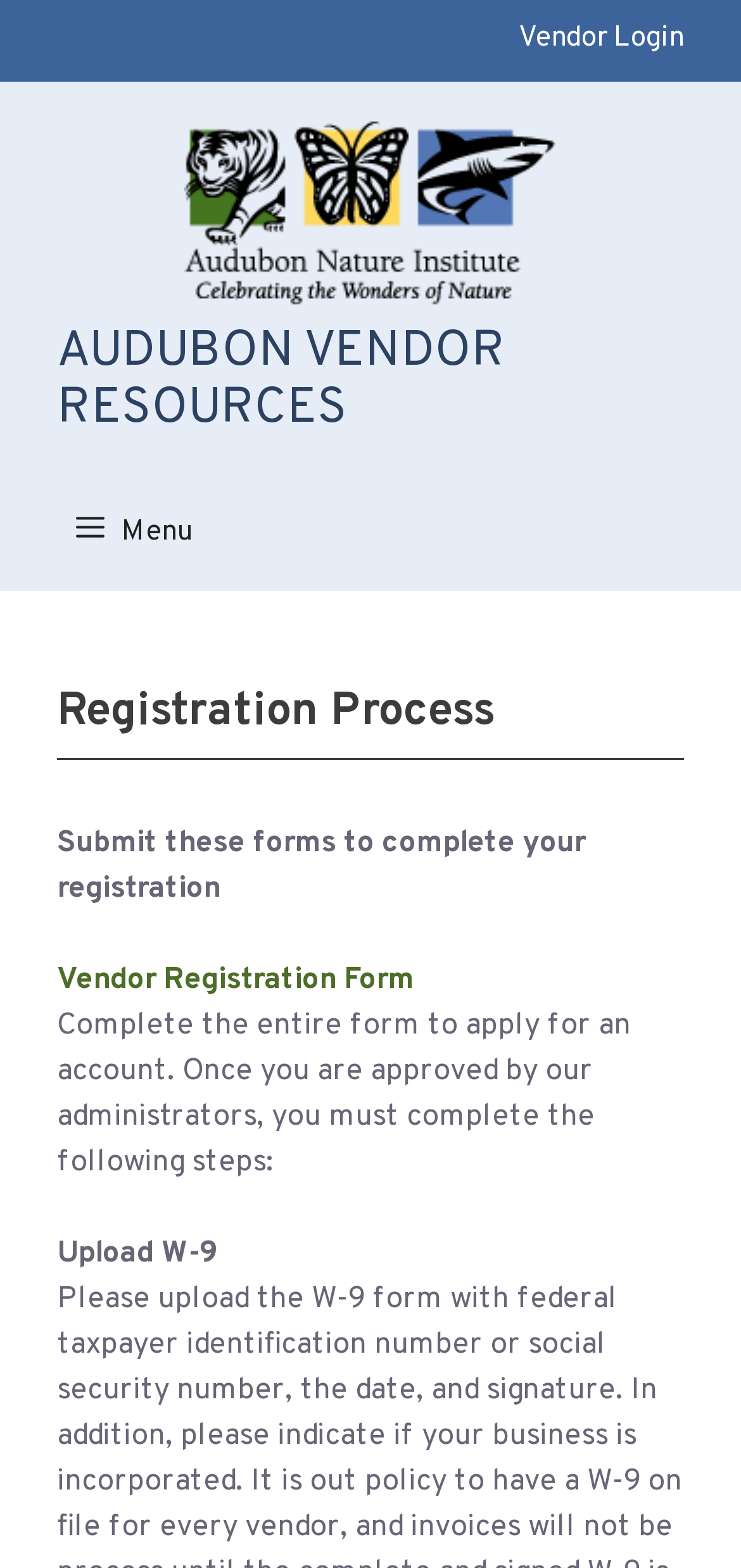What is the function of the 'Menu' button?
Based on the visual details in the image, please answer the question thoroughly.

The 'Menu' button is a toggle button that expands or collapses the primary menu, allowing users to access additional navigation options.